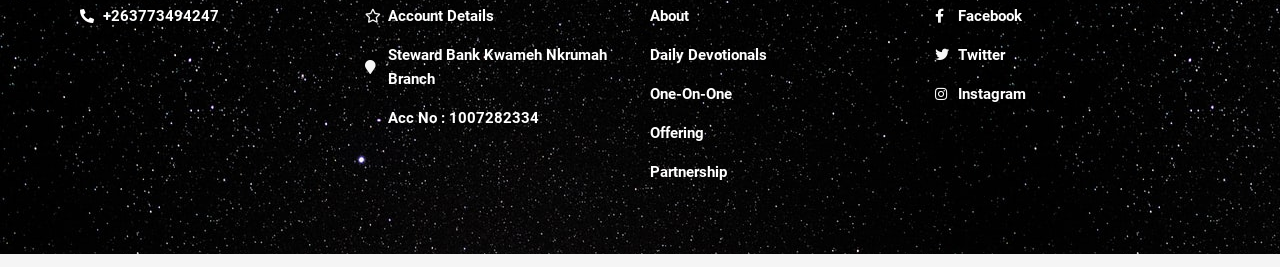Given the description "Facebook", determine the bounding box of the corresponding UI element.

[0.73, 0.015, 0.938, 0.105]